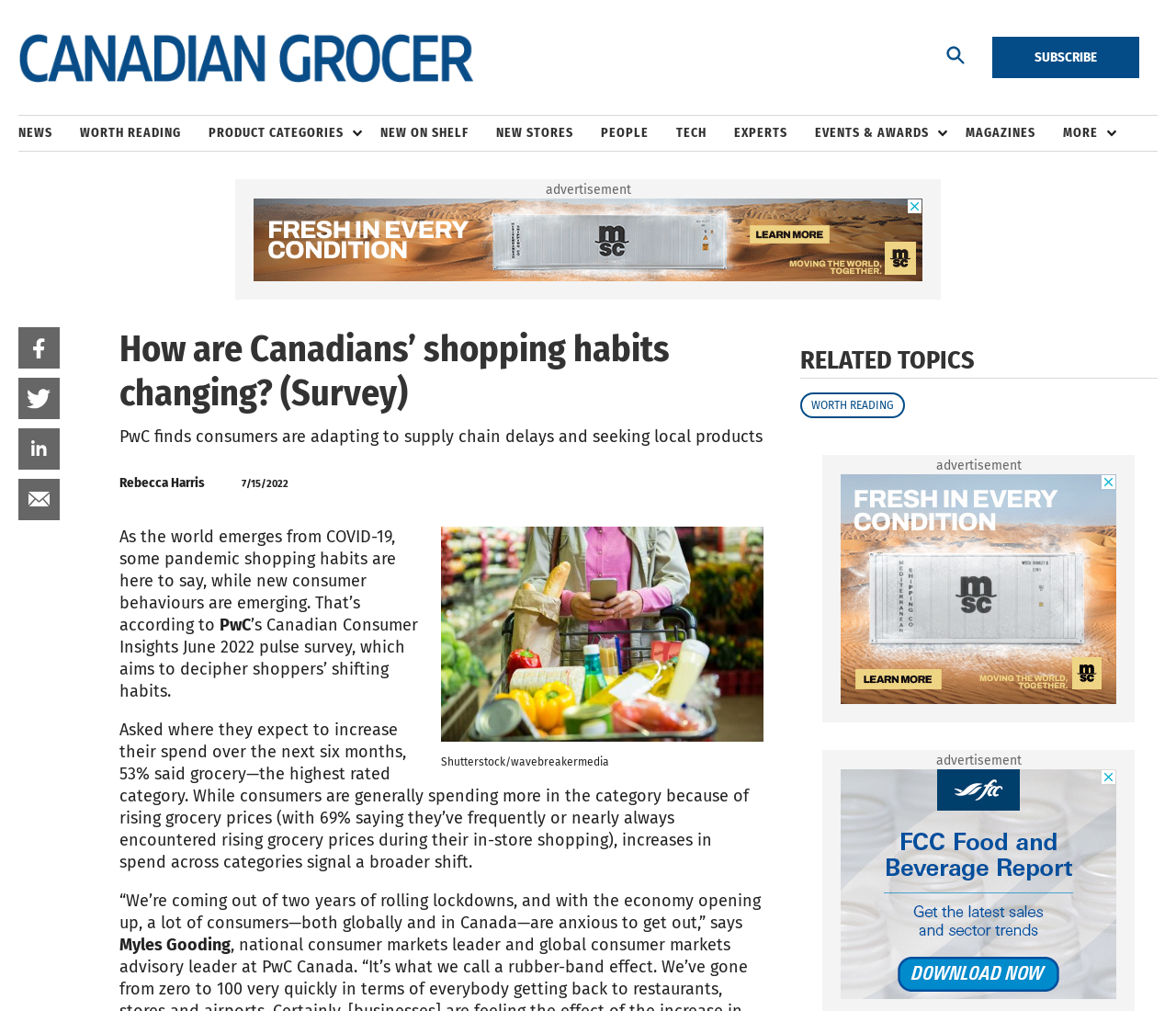Indicate the bounding box coordinates of the element that needs to be clicked to satisfy the following instruction: "Enter Zip Code". The coordinates should be four float numbers between 0 and 1, i.e., [left, top, right, bottom].

None